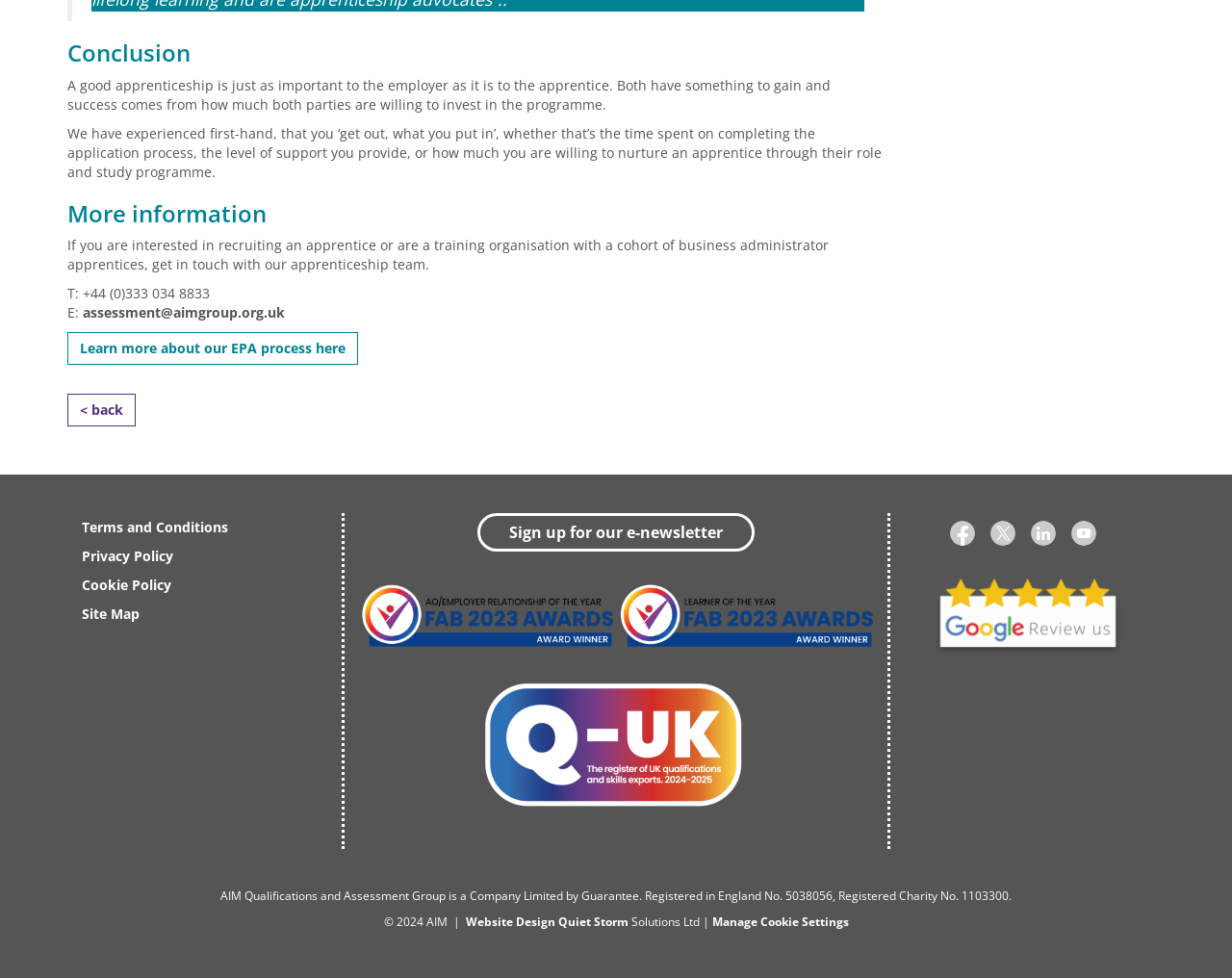What social media platforms are linked on the webpage?
Make sure to answer the question with a detailed and comprehensive explanation.

I found the social media links by looking at the link elements with the text 'Facebook', 'LinkedIn', and 'YouTube' which are located at the bottom of the webpage.